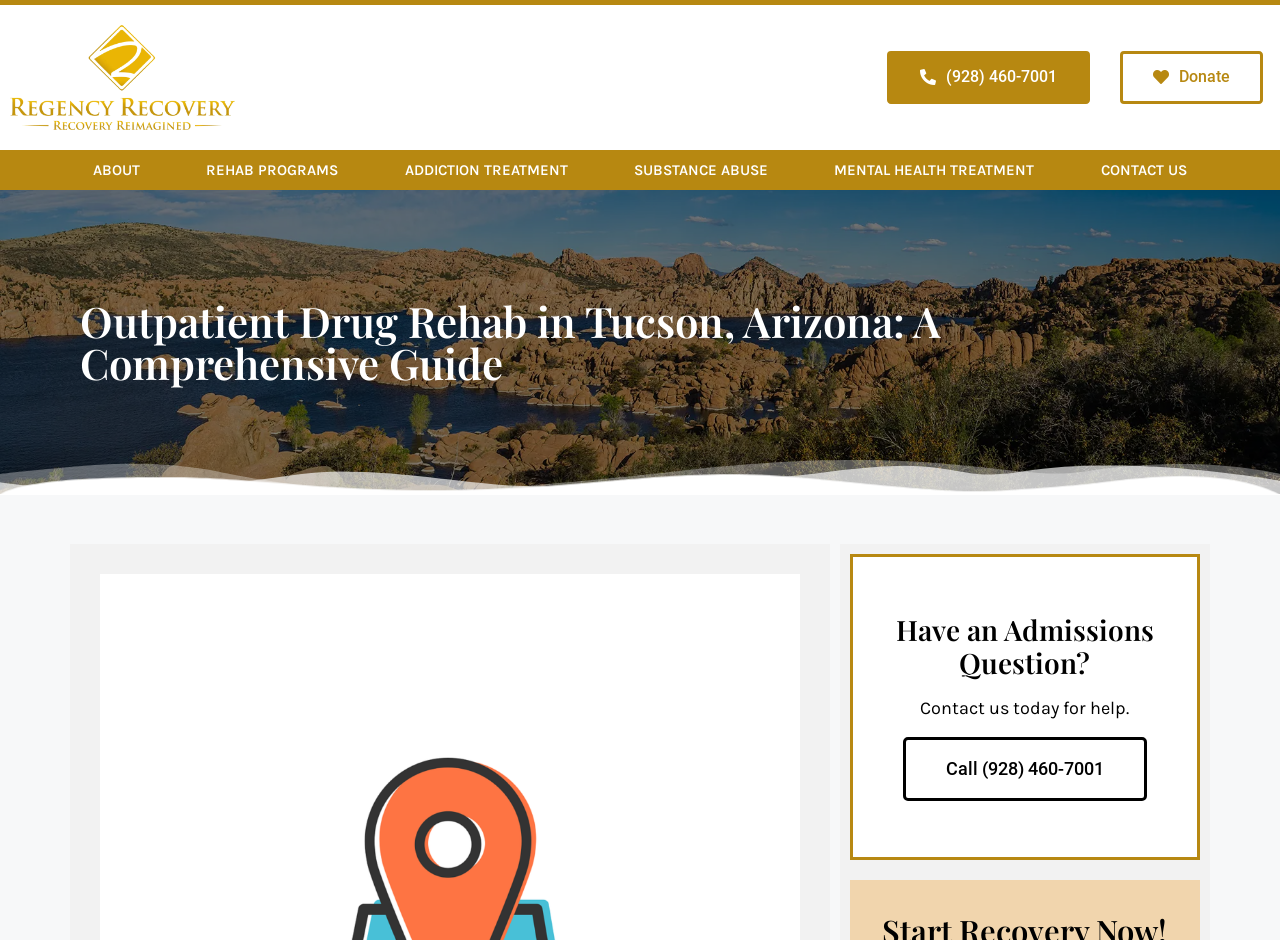Identify the bounding box of the UI component described as: "Mental Health Treatment".

[0.626, 0.159, 0.834, 0.202]